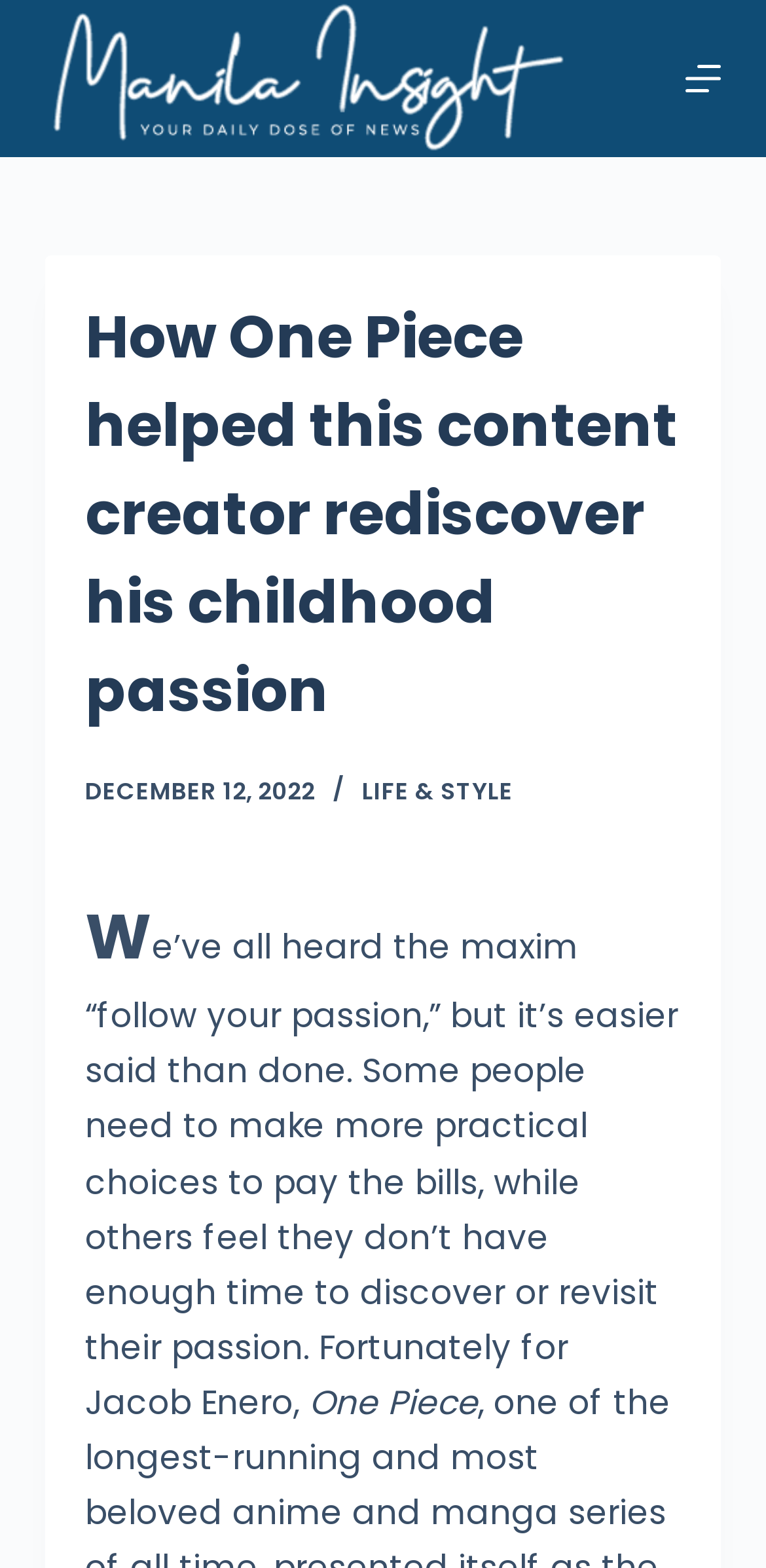Identify the main heading from the webpage and provide its text content.

How One Piece helped this content creator rediscover his childhood passion